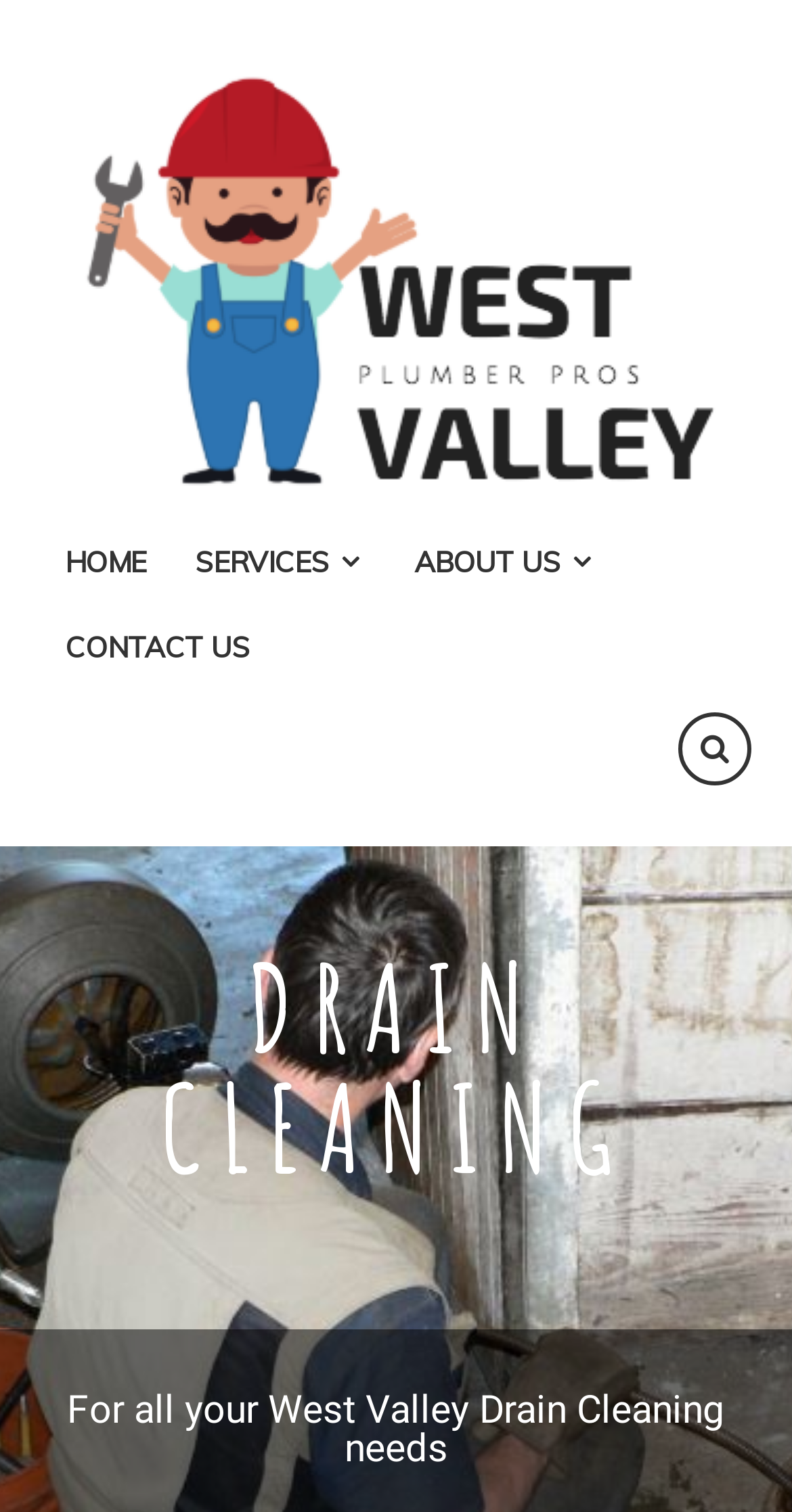Please extract the primary headline from the webpage.

WEST VALLEY DRAIN CLEANING